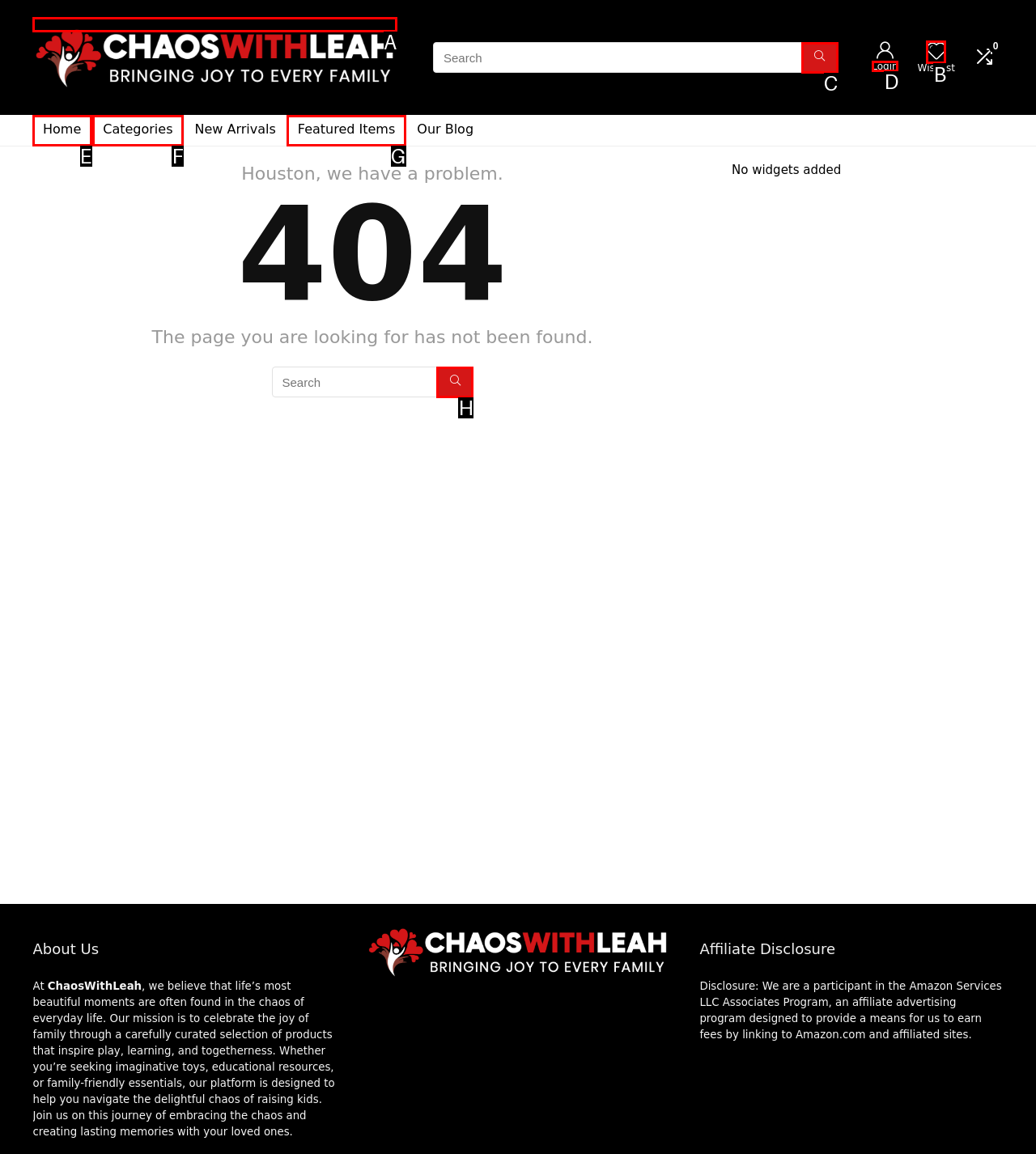Select the proper HTML element to perform the given task: Login Answer with the corresponding letter from the provided choices.

D